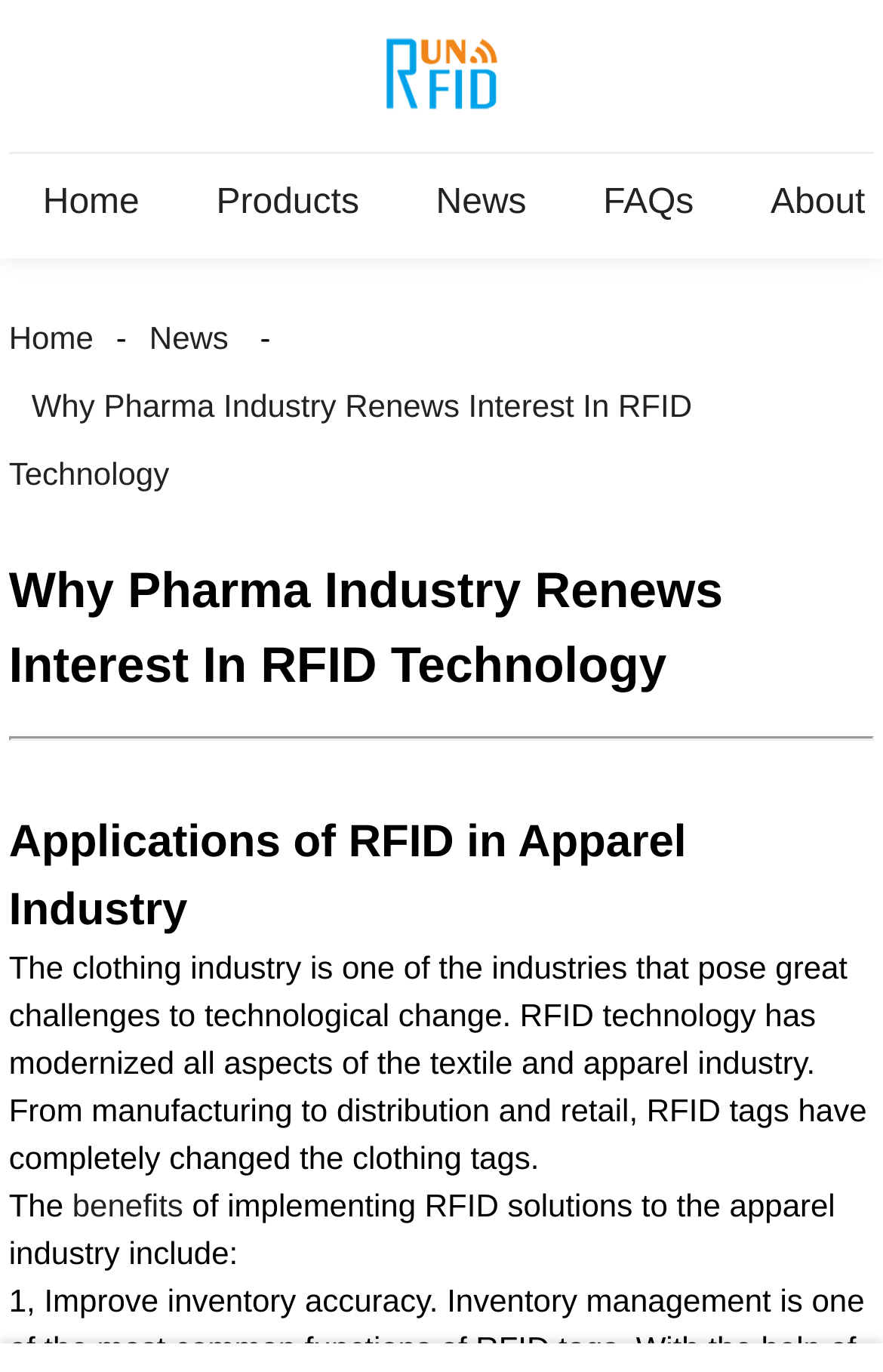Please identify the coordinates of the bounding box that should be clicked to fulfill this instruction: "Read about data consolidation white papers".

None